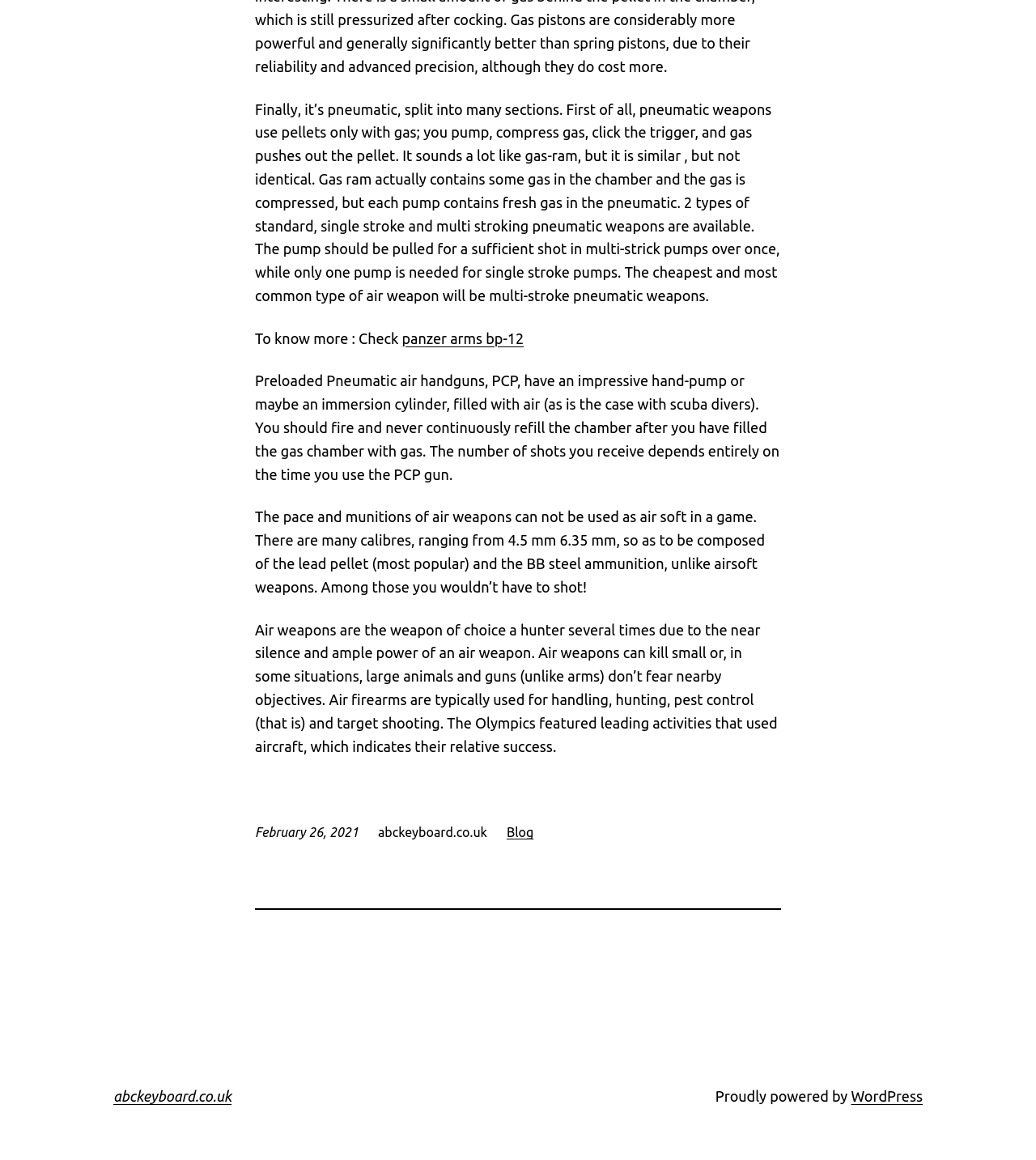What is the date of the article?
Refer to the image and give a detailed answer to the query.

The date of the article is mentioned at the bottom of the webpage, which is February 26, 2021.